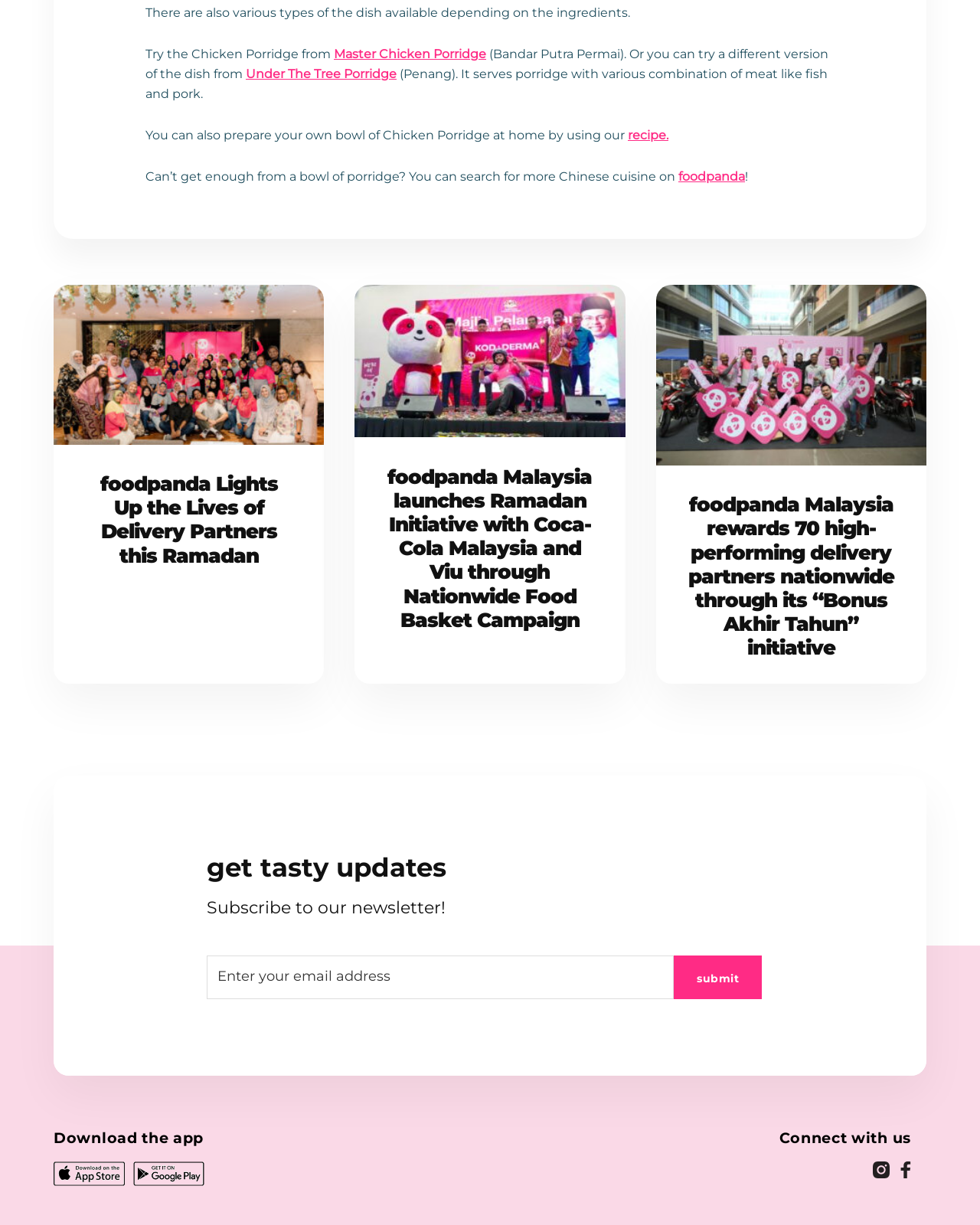Identify the bounding box coordinates for the UI element mentioned here: "Foodpanda at Apple Store". Provide the coordinates as four float values between 0 and 1, i.e., [left, top, right, bottom].

[0.055, 0.948, 0.128, 0.968]